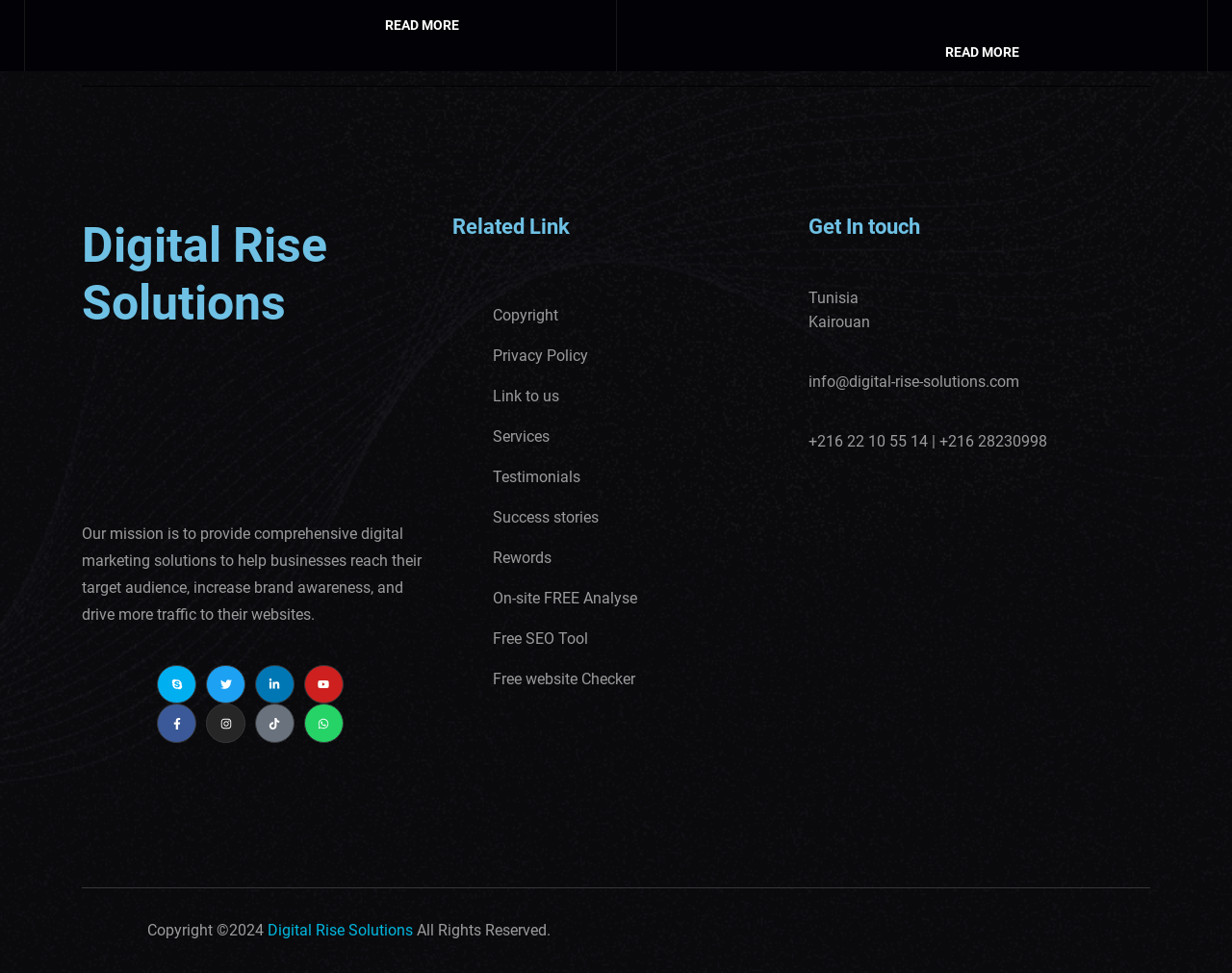Locate the bounding box coordinates of the area you need to click to fulfill this instruction: 'Check the Copyright information'. The coordinates must be in the form of four float numbers ranging from 0 to 1: [left, top, right, bottom].

[0.4, 0.313, 0.453, 0.334]